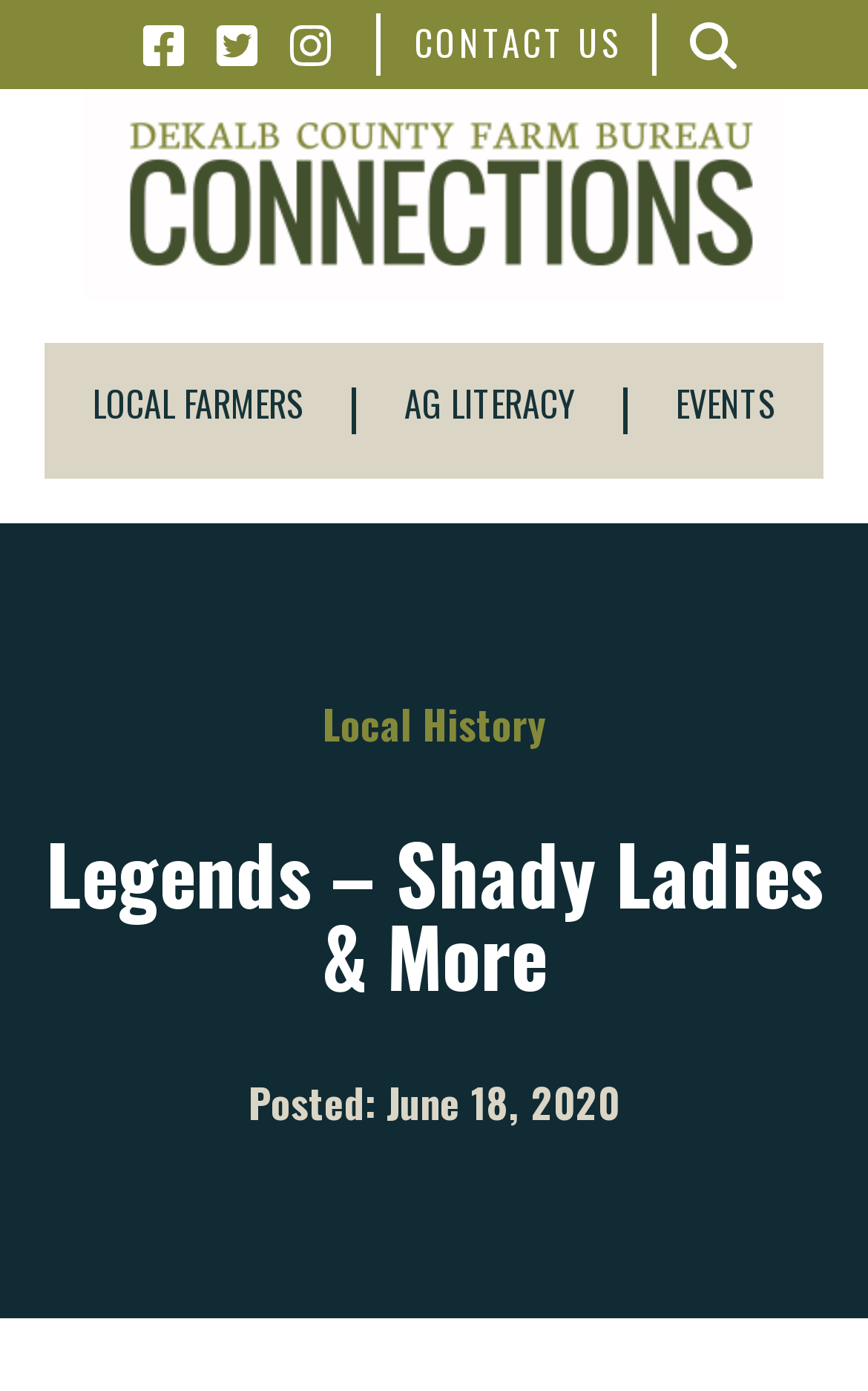Pinpoint the bounding box coordinates of the clickable area necessary to execute the following instruction: "contact us". The coordinates should be given as four float numbers between 0 and 1, namely [left, top, right, bottom].

[0.439, 0.008, 0.752, 0.056]